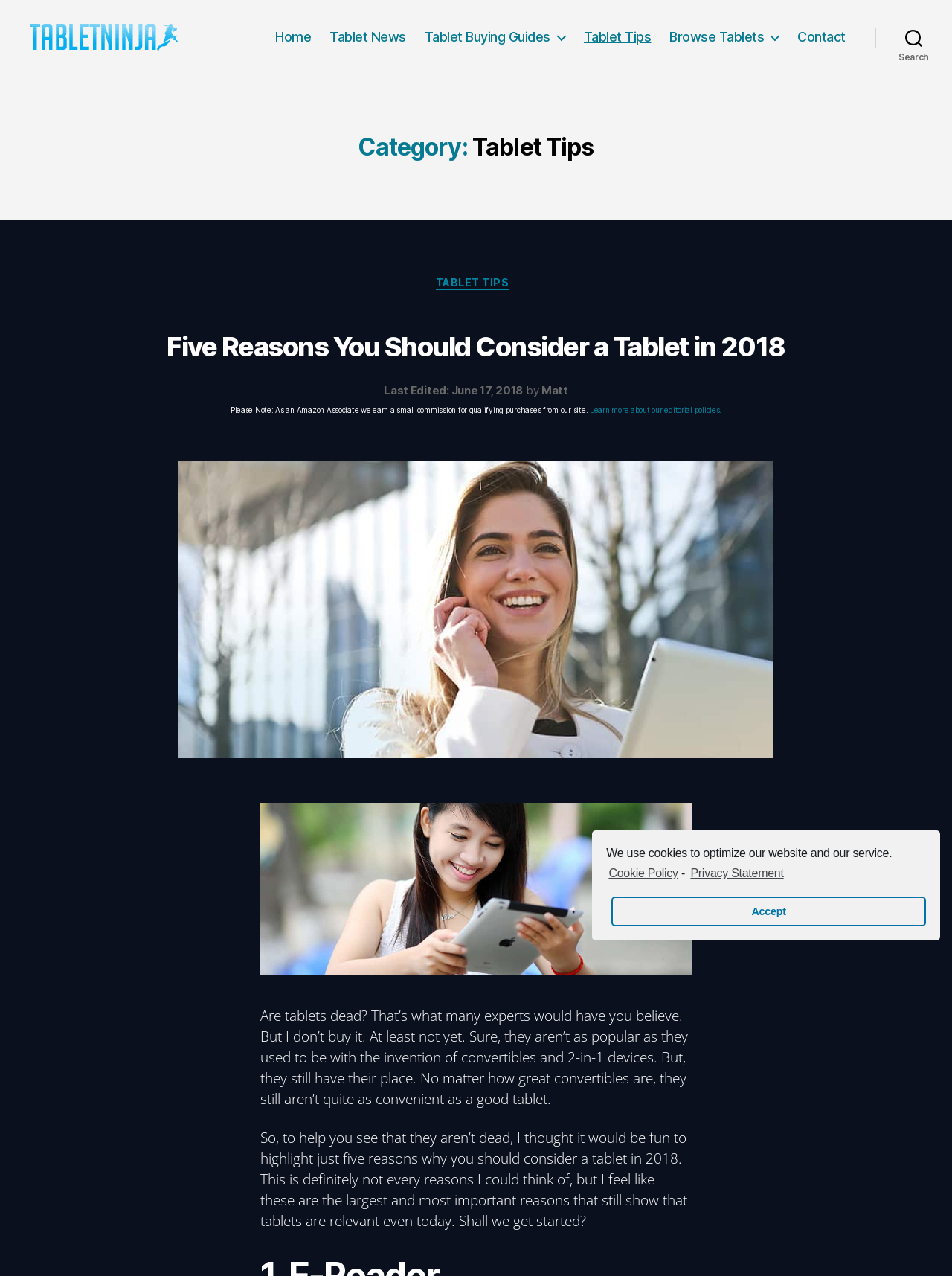What is the date of the last edit of the current article?
Look at the webpage screenshot and answer the question with a detailed explanation.

The date of the last edit of the current article can be found in the article metadata section, where it says 'Last Edited: June 17, 2018'.